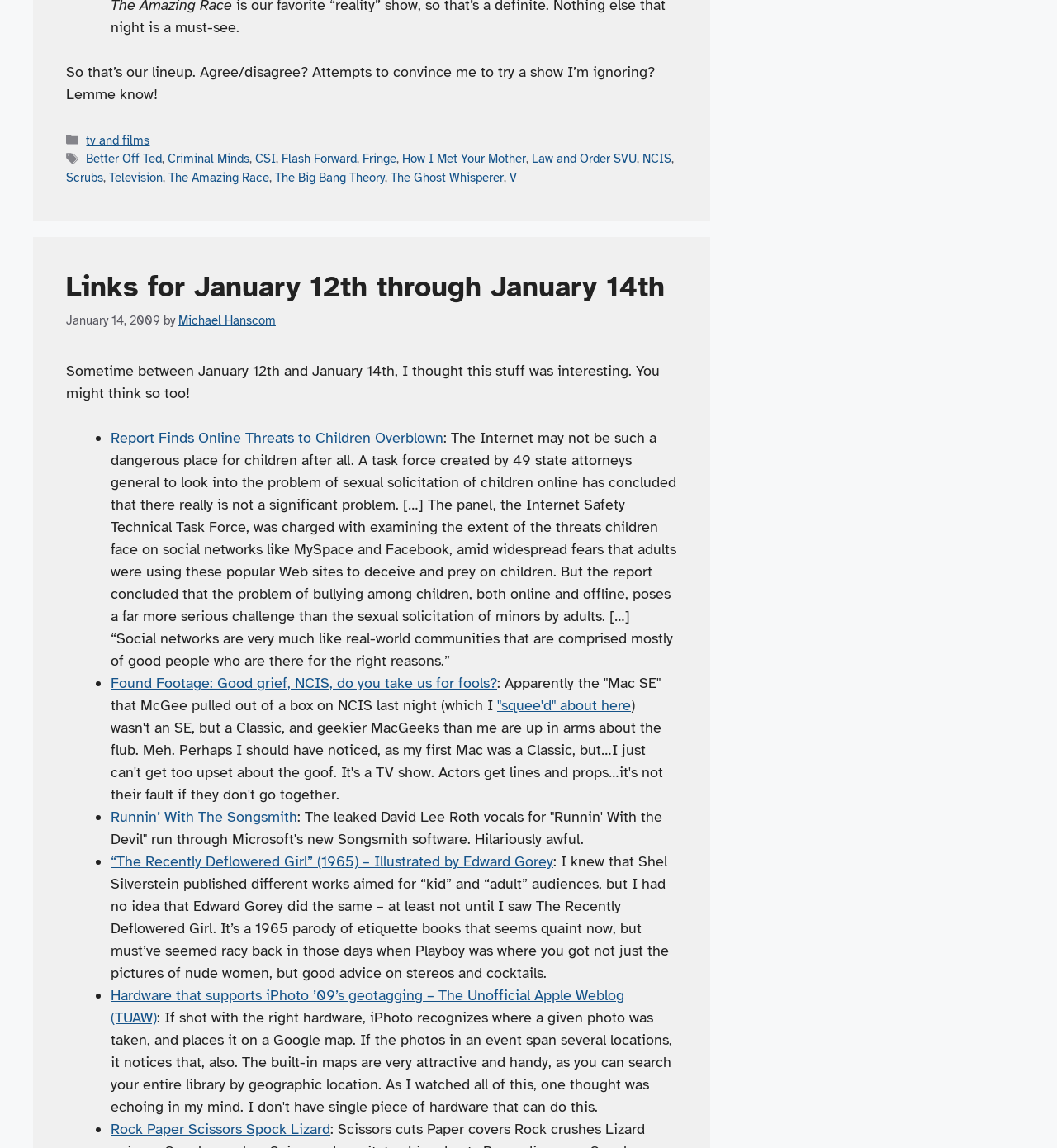Respond to the following question using a concise word or phrase: 
What is the category of the post 'Better Off Ted'?

tv and films